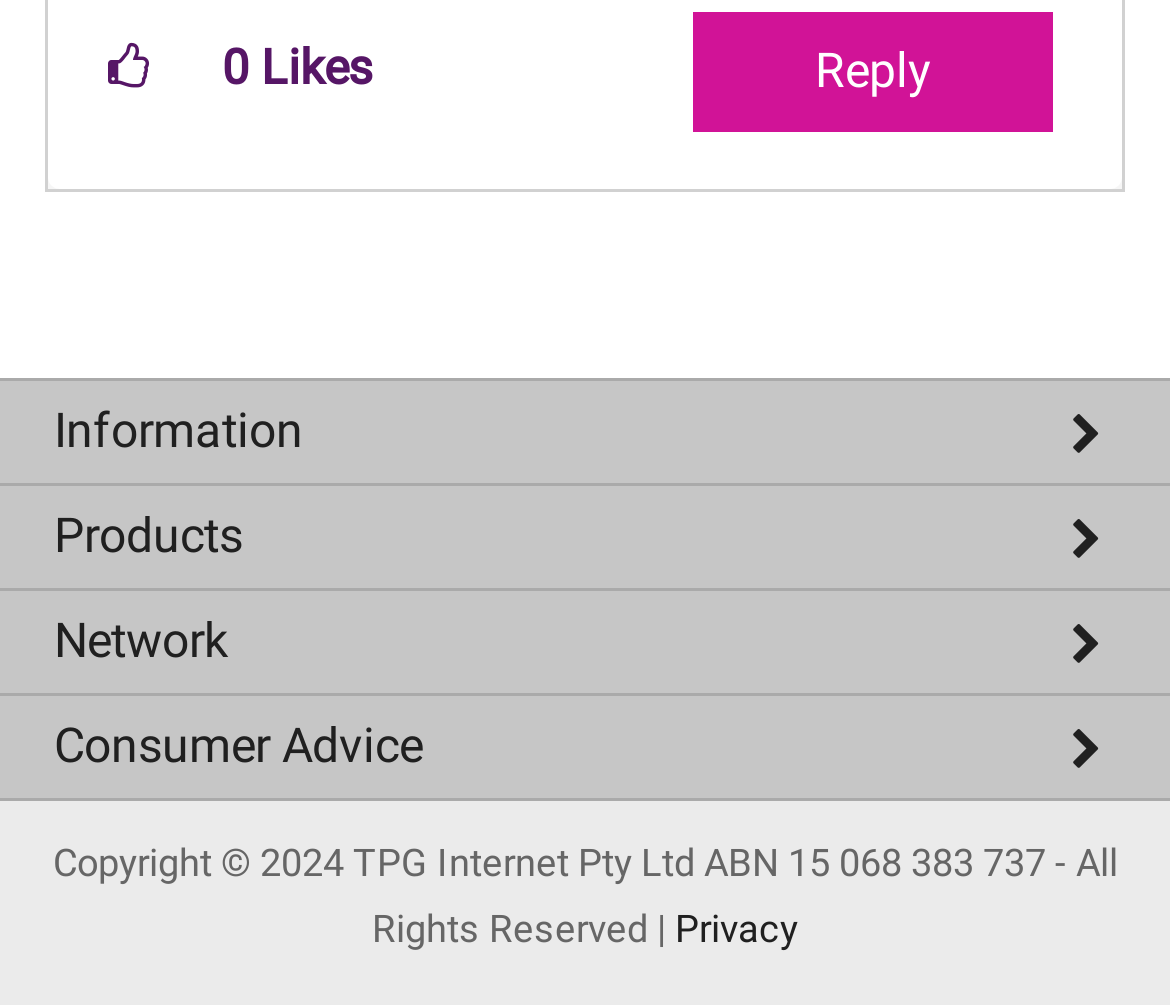Point out the bounding box coordinates of the section to click in order to follow this instruction: "Check service status".

[0.0, 0.692, 1.0, 0.786]